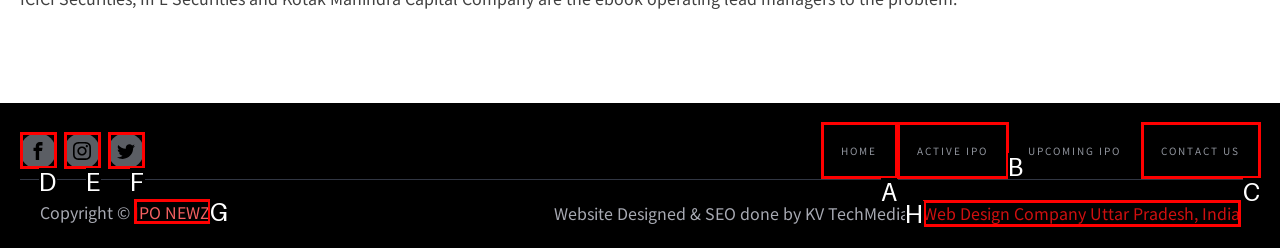From the provided choices, determine which option matches the description: Home. Respond with the letter of the correct choice directly.

A